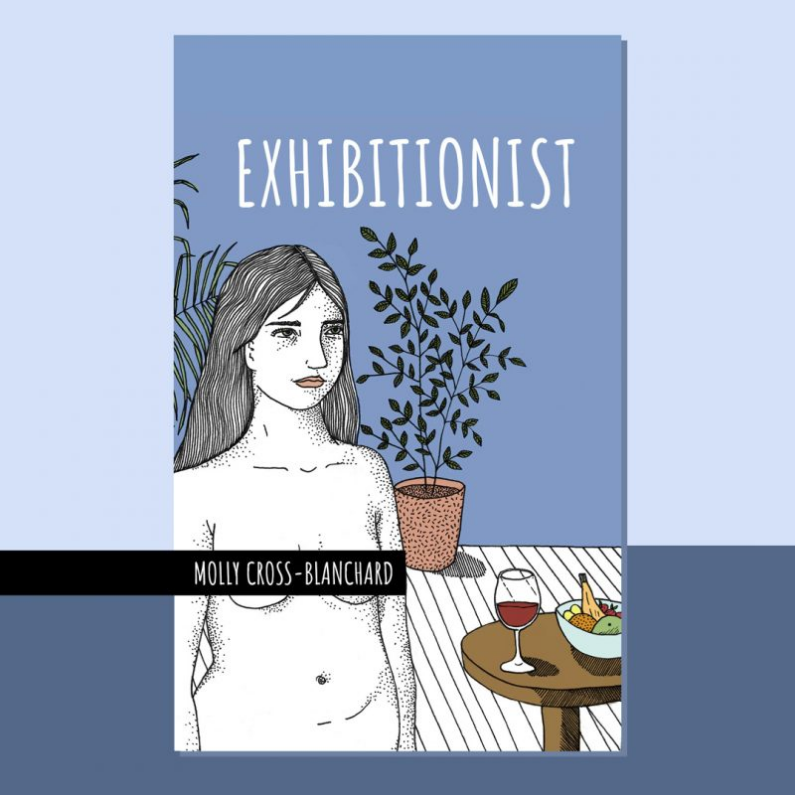Give an elaborate caption for the image.

The image depicts the cover of "Exhibitionist," a debut poetry collection by Molly Cross-Blanchard. The cover features a hand-drawn illustration of a woman with long hair, who stands nude against a soft blue background. She has a contemplative expression and is surrounded by stylish indoor plants in decorative pots. To her right, a table displays a glass of red wine and a dish of assorted fruits. The title "EXHIBITIONIST" is prominently displayed at the top in bold, white lettering, while the author's name, "MOLLY CROSS-BLANCHARD," is elegantly printed in a black band at the bottom of the illustration. This visually striking cover encapsulates a blend of vulnerability and artistic expression, resonating with the thematic essence of the poetry within.